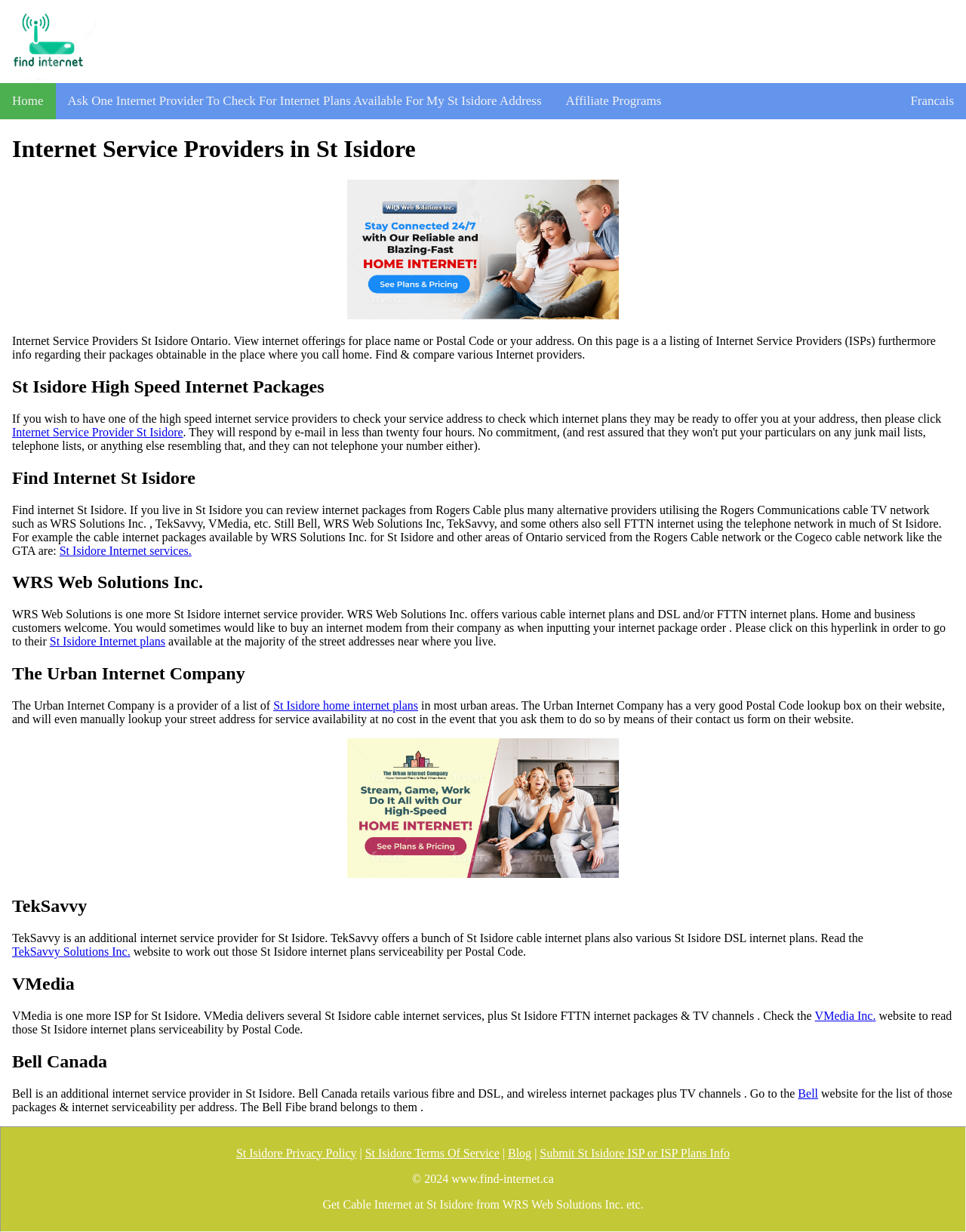Use a single word or phrase to answer the question:
What is the text of the link below the heading 'TekSavvy'?

TekSavvy Solutions Inc.